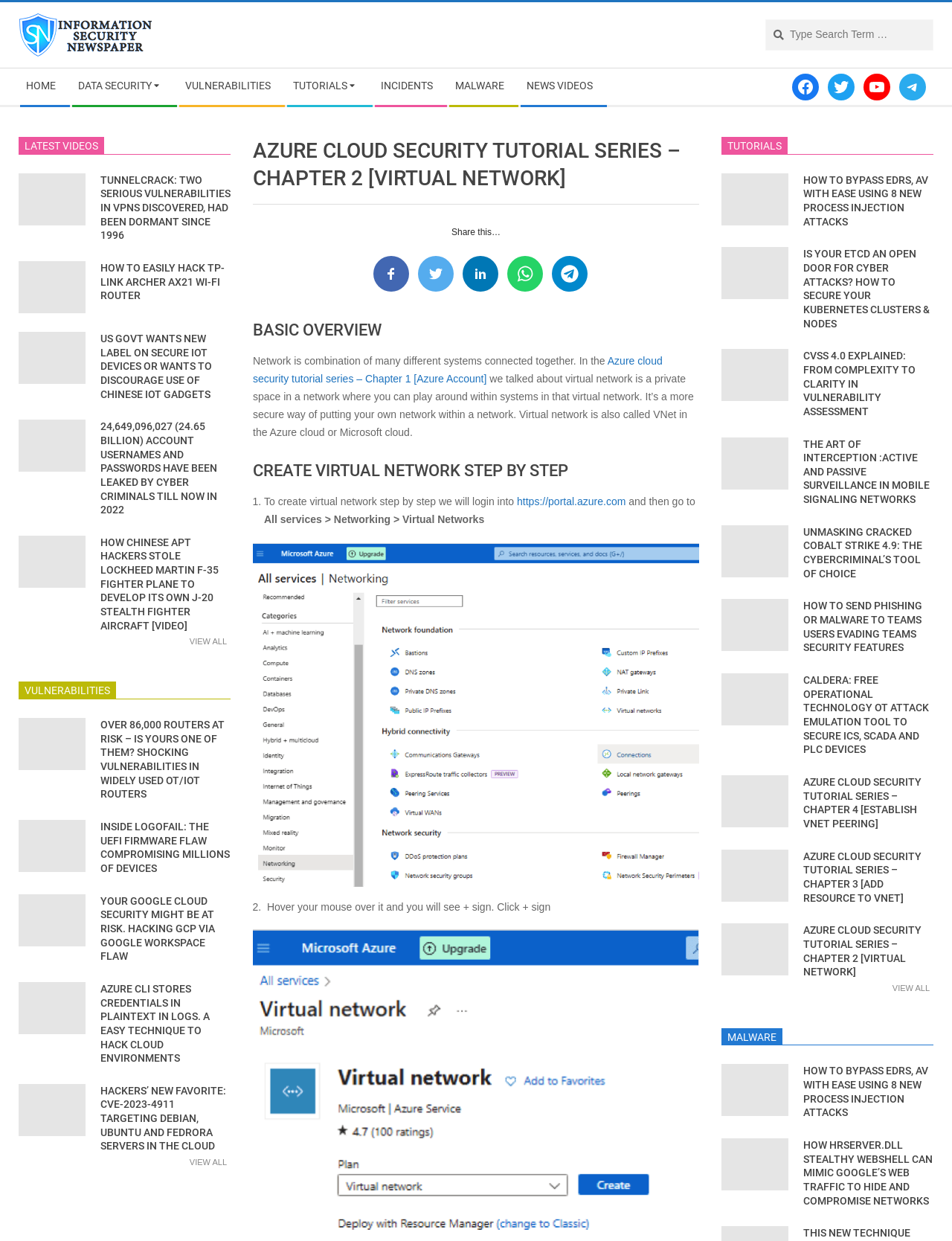Identify and provide the main heading of the webpage.

AZURE CLOUD SECURITY TUTORIAL SERIES – CHAPTER 2 [VIRTUAL NETWORK]